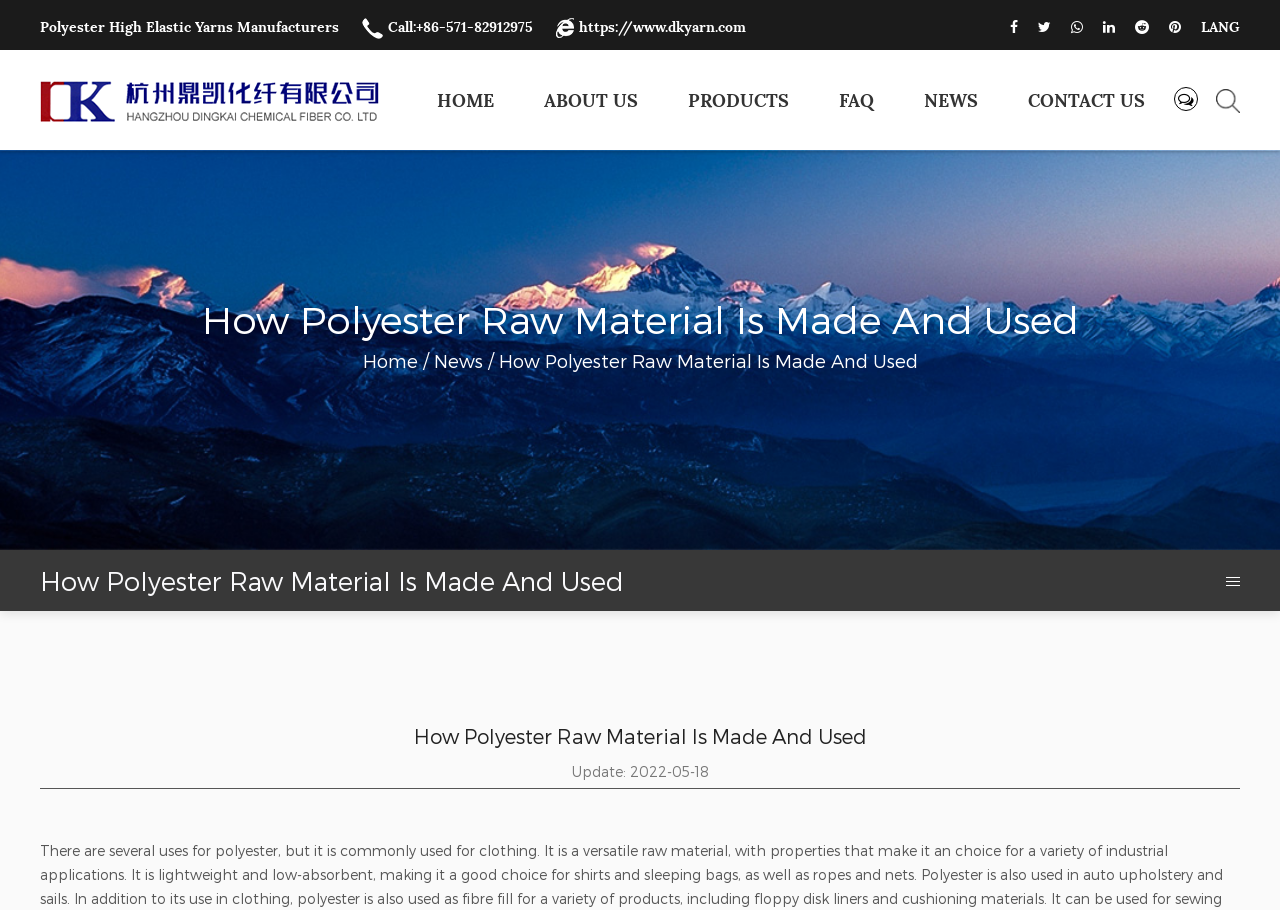Locate the bounding box coordinates of the element that should be clicked to execute the following instruction: "Click on the 'HOME' link".

[0.341, 0.056, 0.386, 0.166]